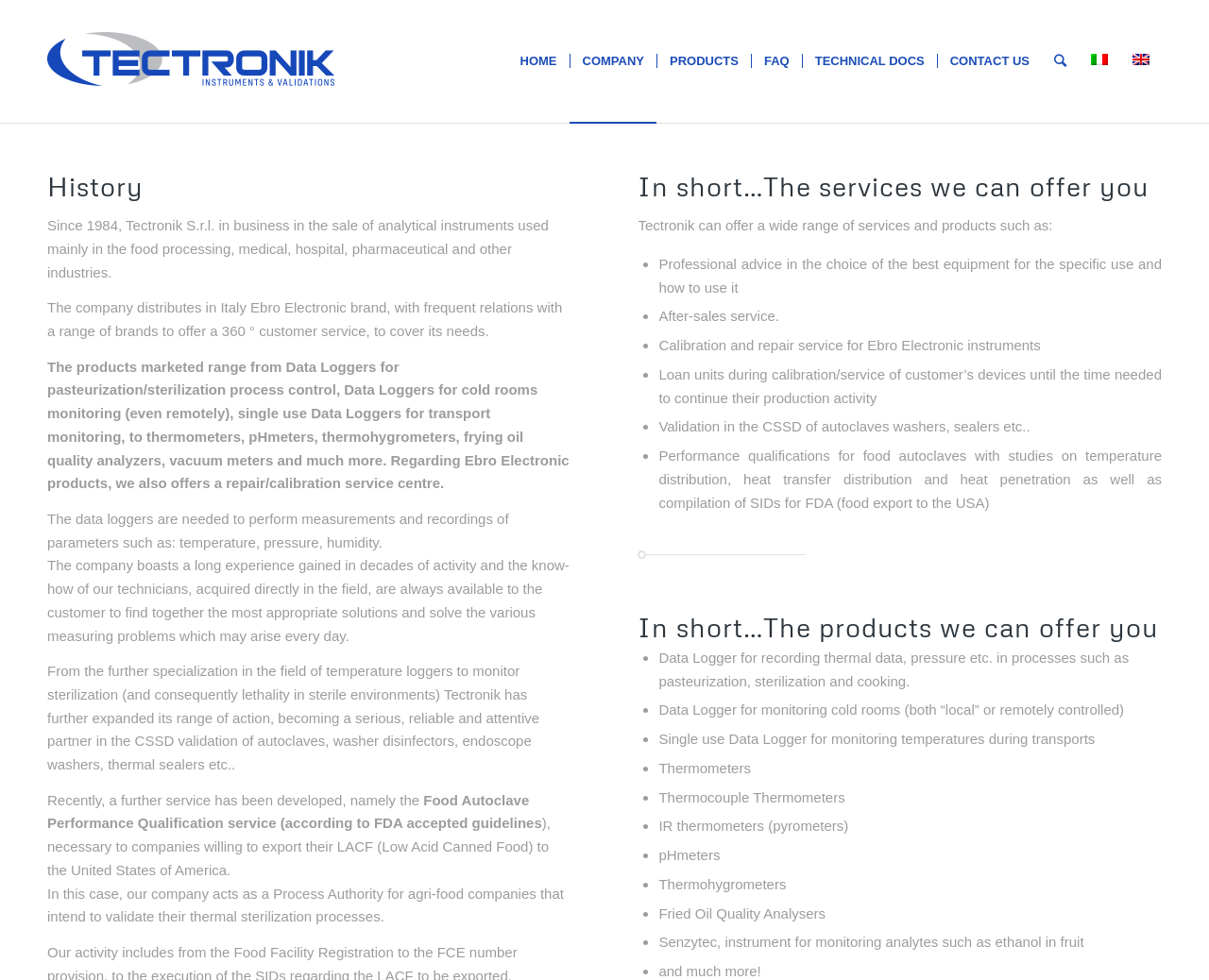Respond with a single word or phrase for the following question: 
What is the language of the link at the top right corner?

Italiano